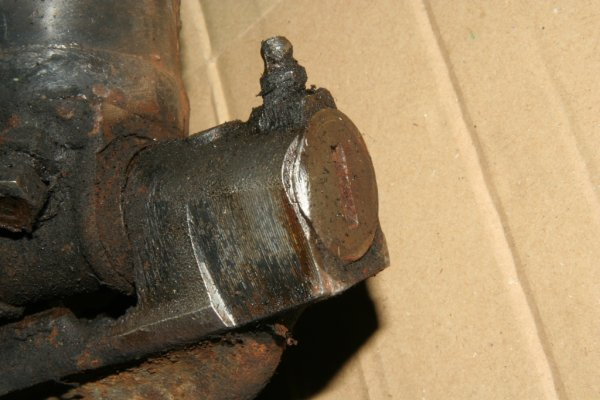What is the surrounding area of the component composed of?
Based on the visual, give a brief answer using one word or a short phrase.

Rusted metal